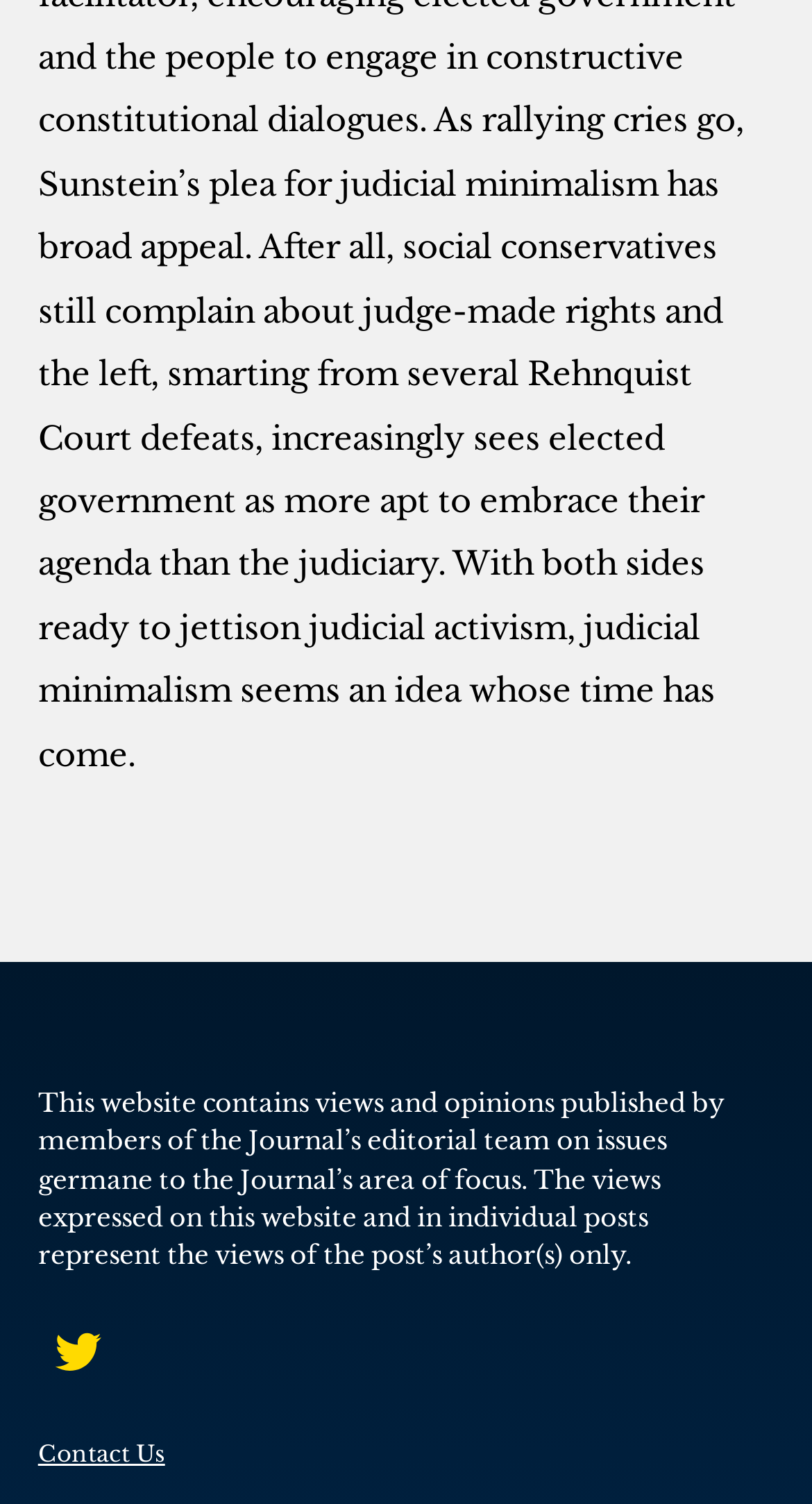Determine the bounding box coordinates of the UI element described below. Use the format (top-left x, top-left y, bottom-right x, bottom-right y) with floating point numbers between 0 and 1: Contact Us

[0.047, 0.959, 0.203, 0.977]